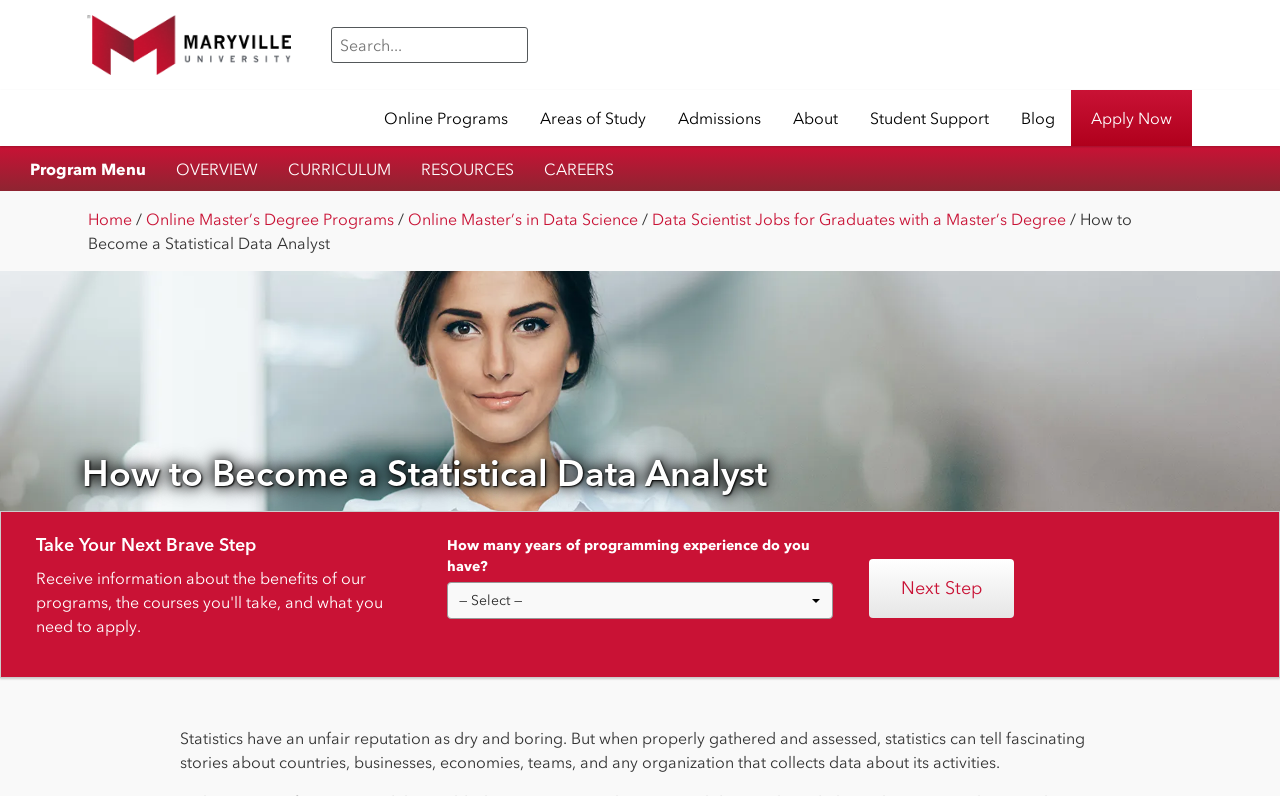Identify the bounding box coordinates of the region that needs to be clicked to carry out this instruction: "Click on Next Step". Provide these coordinates as four float numbers ranging from 0 to 1, i.e., [left, top, right, bottom].

[0.679, 0.702, 0.792, 0.776]